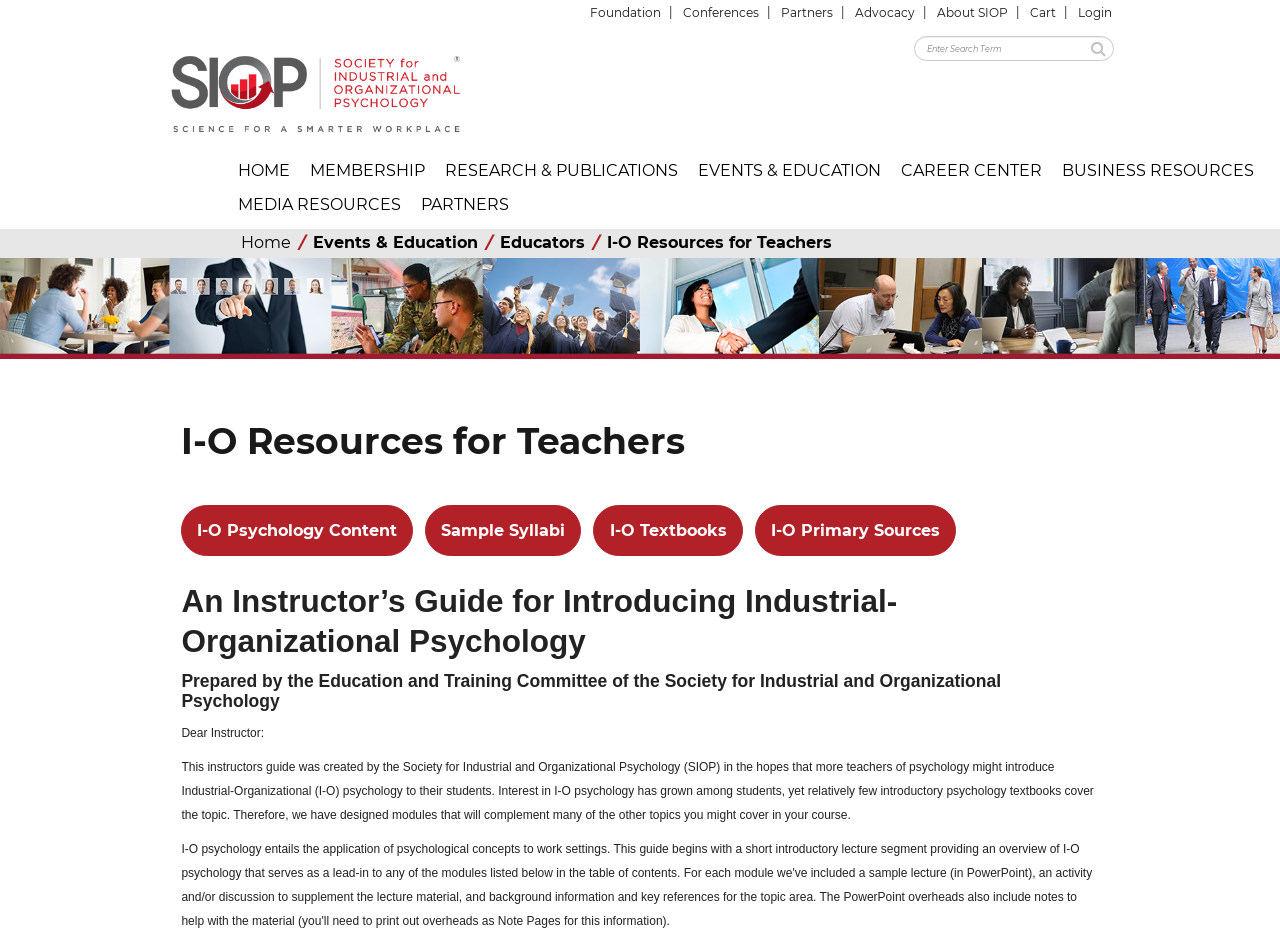Identify the bounding box for the UI element described as: "Spotify". The coordinates should be four float numbers between 0 and 1, i.e., [left, top, right, bottom].

None